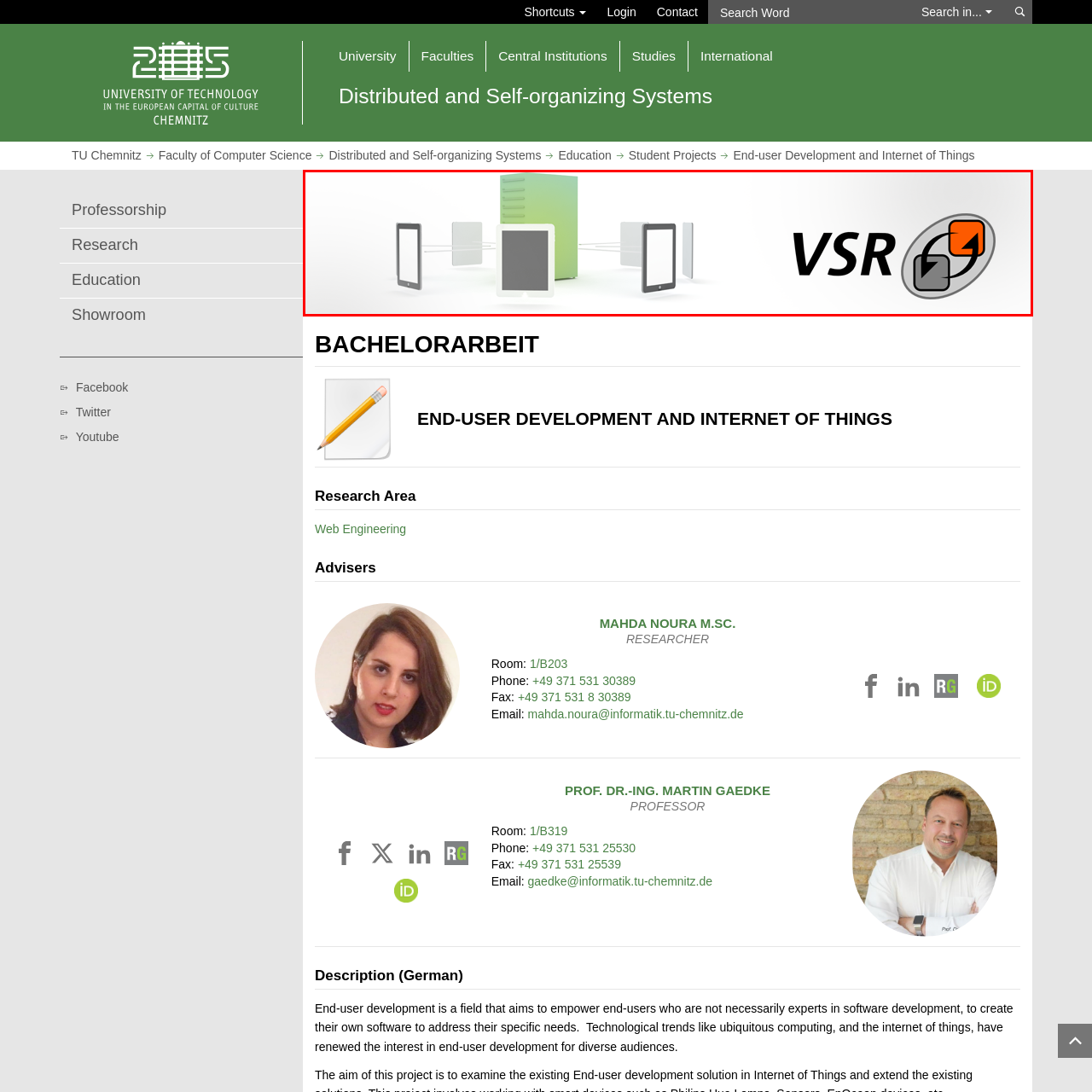What is the concept illustrated in the image?
Pay attention to the image part enclosed by the red bounding box and answer the question using a single word or a short phrase.

Distributed and Self-organizing Systems